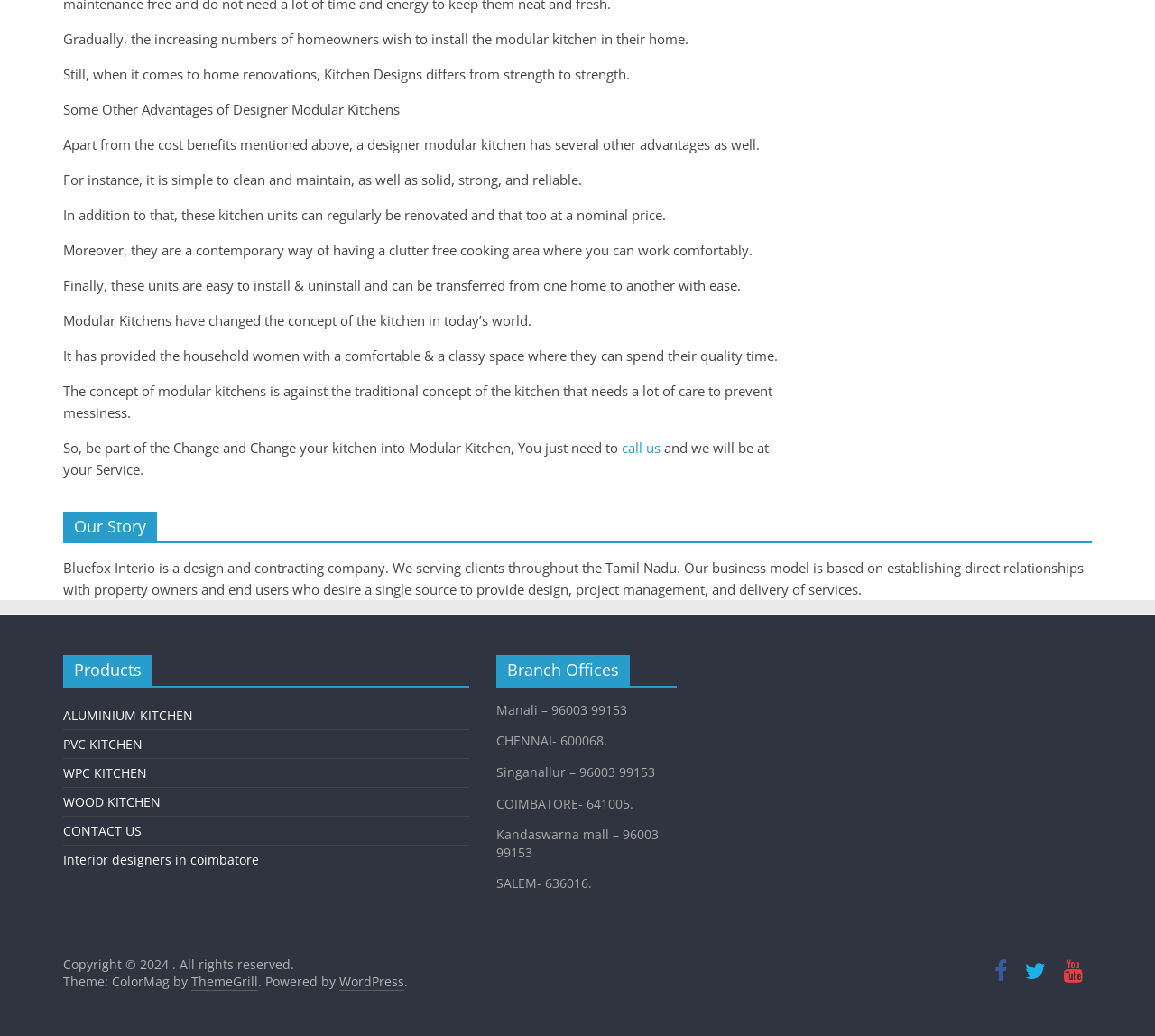Using the details in the image, give a detailed response to the question below:
What is the main advantage of modular kitchens?

The webpage mentions that modular kitchens are simple to clean and maintain, which is one of the advantages of having a modular kitchen. This is stated in the paragraph that starts with 'Apart from the cost benefits mentioned above, a designer modular kitchen has several other advantages as well.'